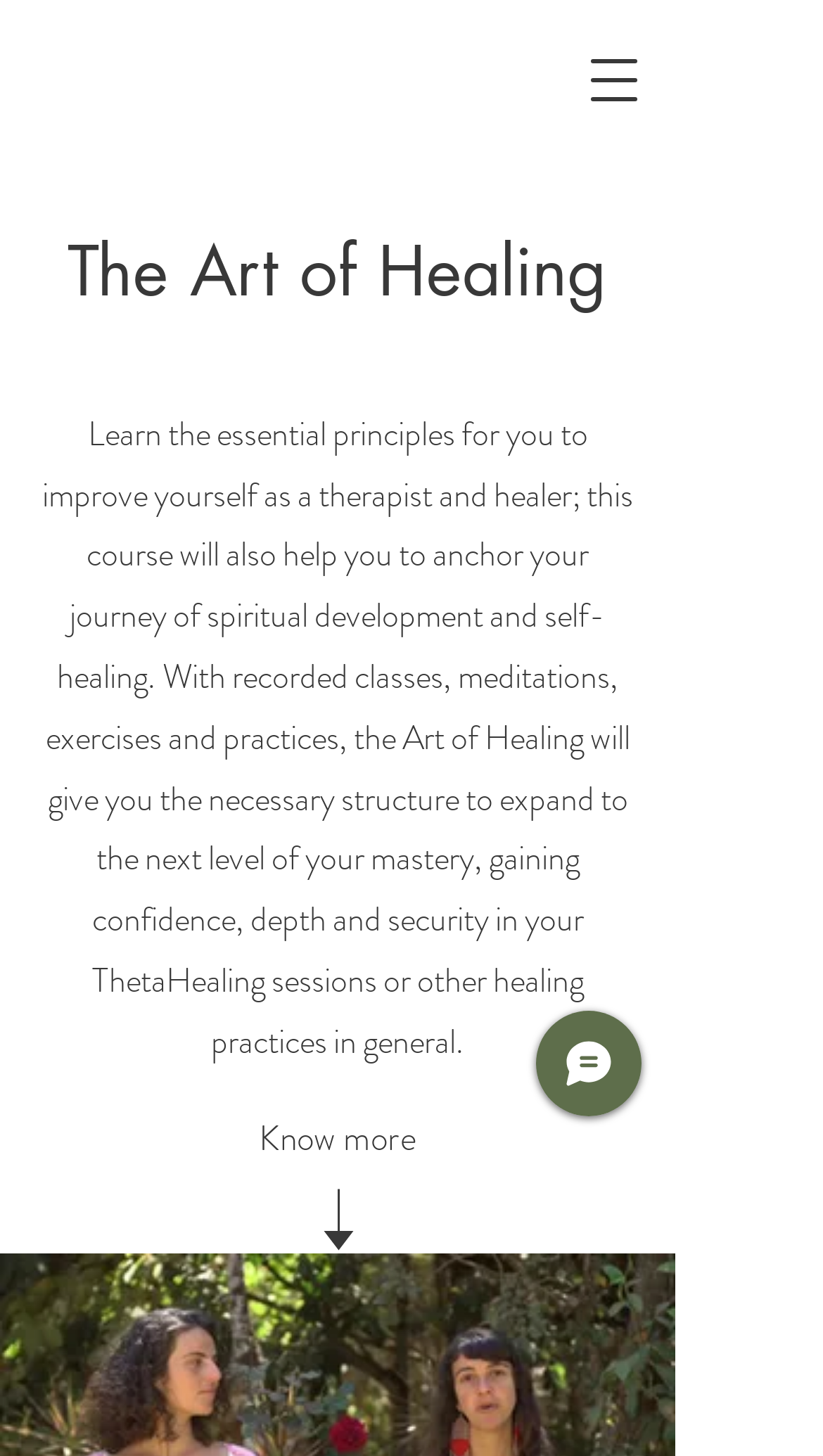Identify the bounding box of the HTML element described as: "Expand All".

None